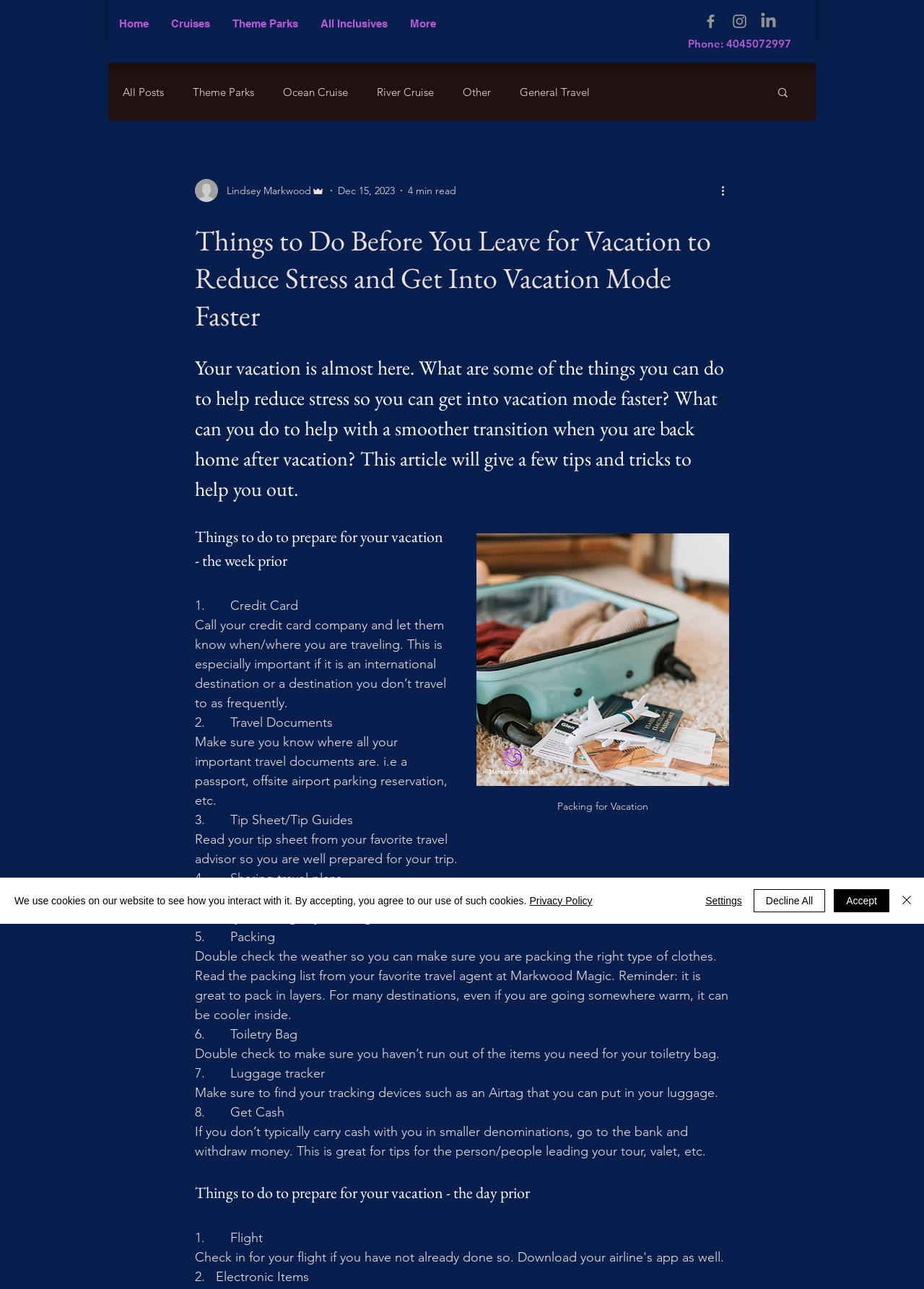What is the author's name?
Provide a fully detailed and comprehensive answer to the question.

I found the author's name in the section where it says 'Lindsey Markwood' with a picture of the writer.